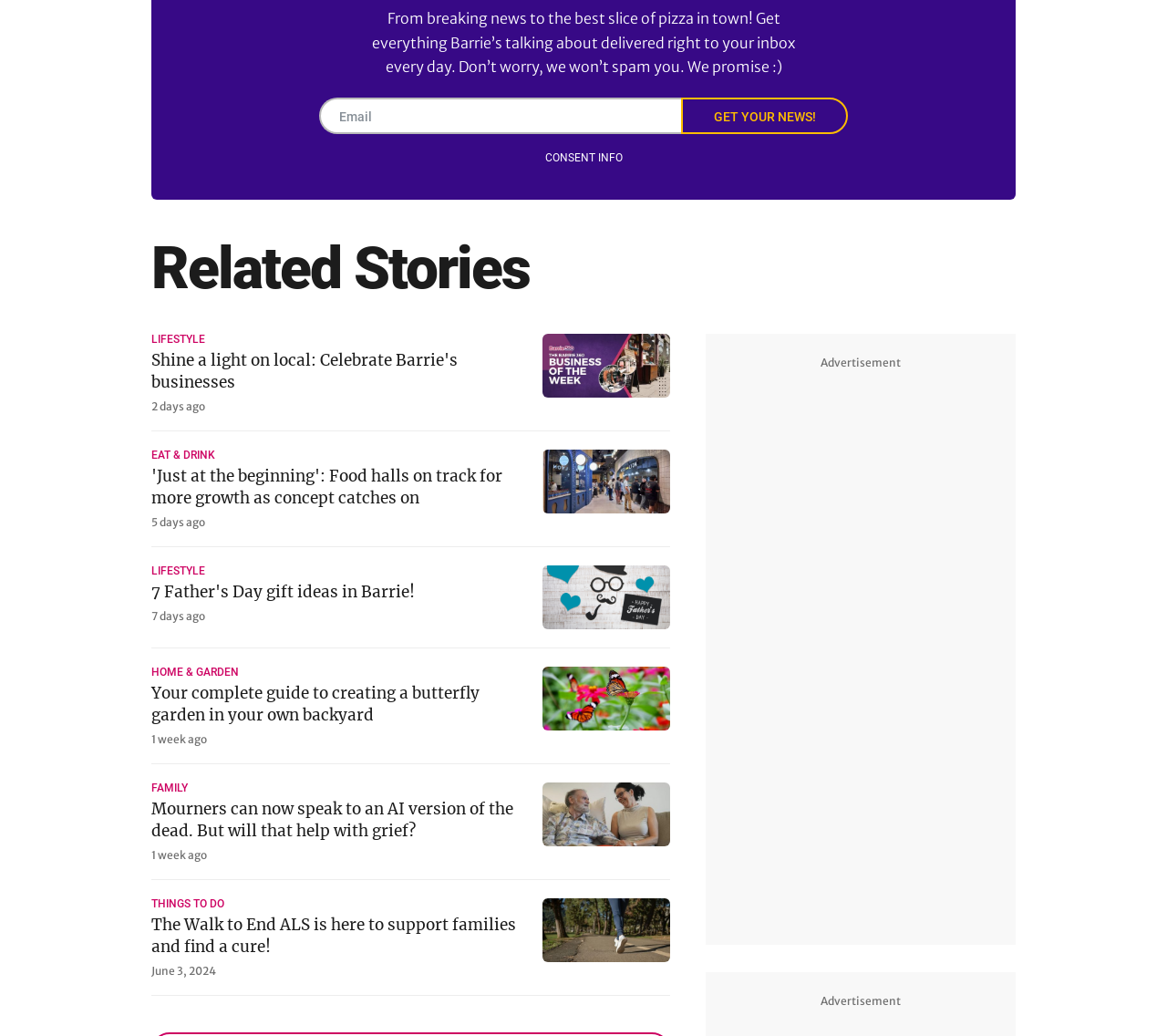Please provide a detailed answer to the question below by examining the image:
What is the topic of the news article with the image of a butterfly garden?

The news article with the image of a butterfly garden has a link that says 'Your complete guide to creating a butterfly garden in your own backyard'. This suggests that the topic of the article is about creating a butterfly garden.